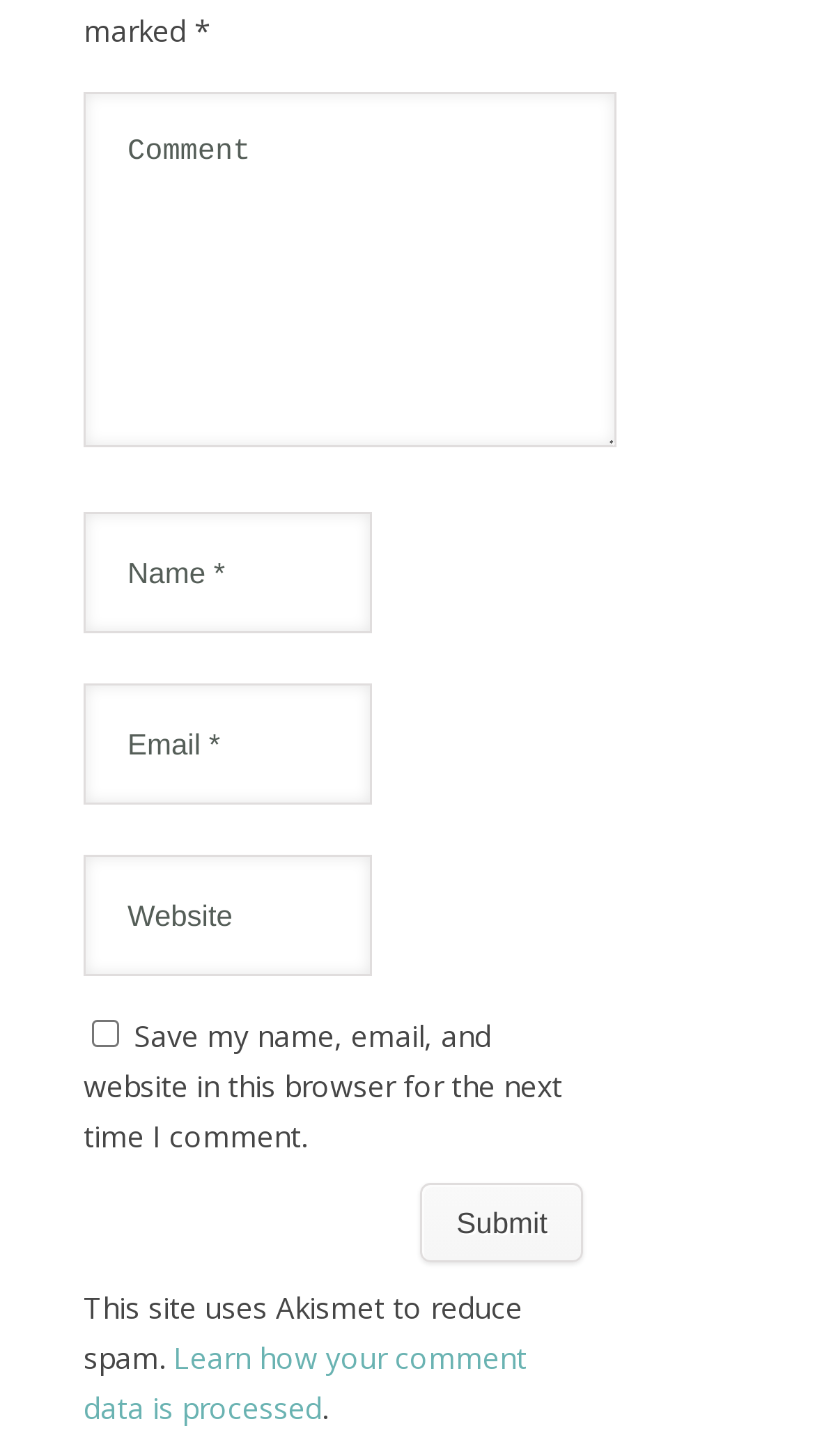What is the purpose of the checkbox?
Give a one-word or short-phrase answer derived from the screenshot.

Save comment data